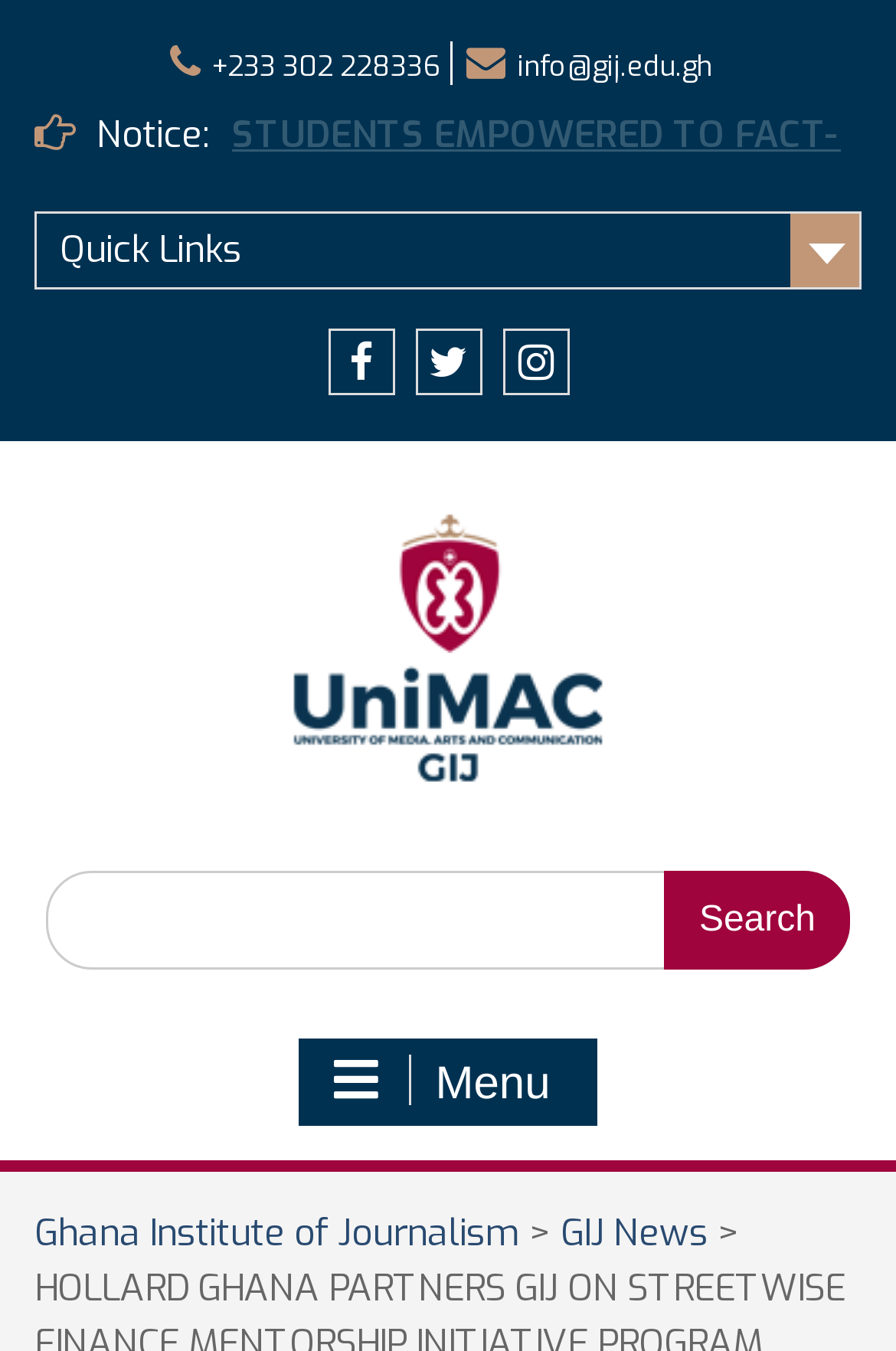Please provide a comprehensive response to the question below by analyzing the image: 
What social media platforms are available?

I found the social media links by looking at the middle section of the webpage, where I saw three links with icons representing Facebook, Twitter, and Instagram. These links are likely used to connect to the Ghana Institute of Journalism's social media profiles.